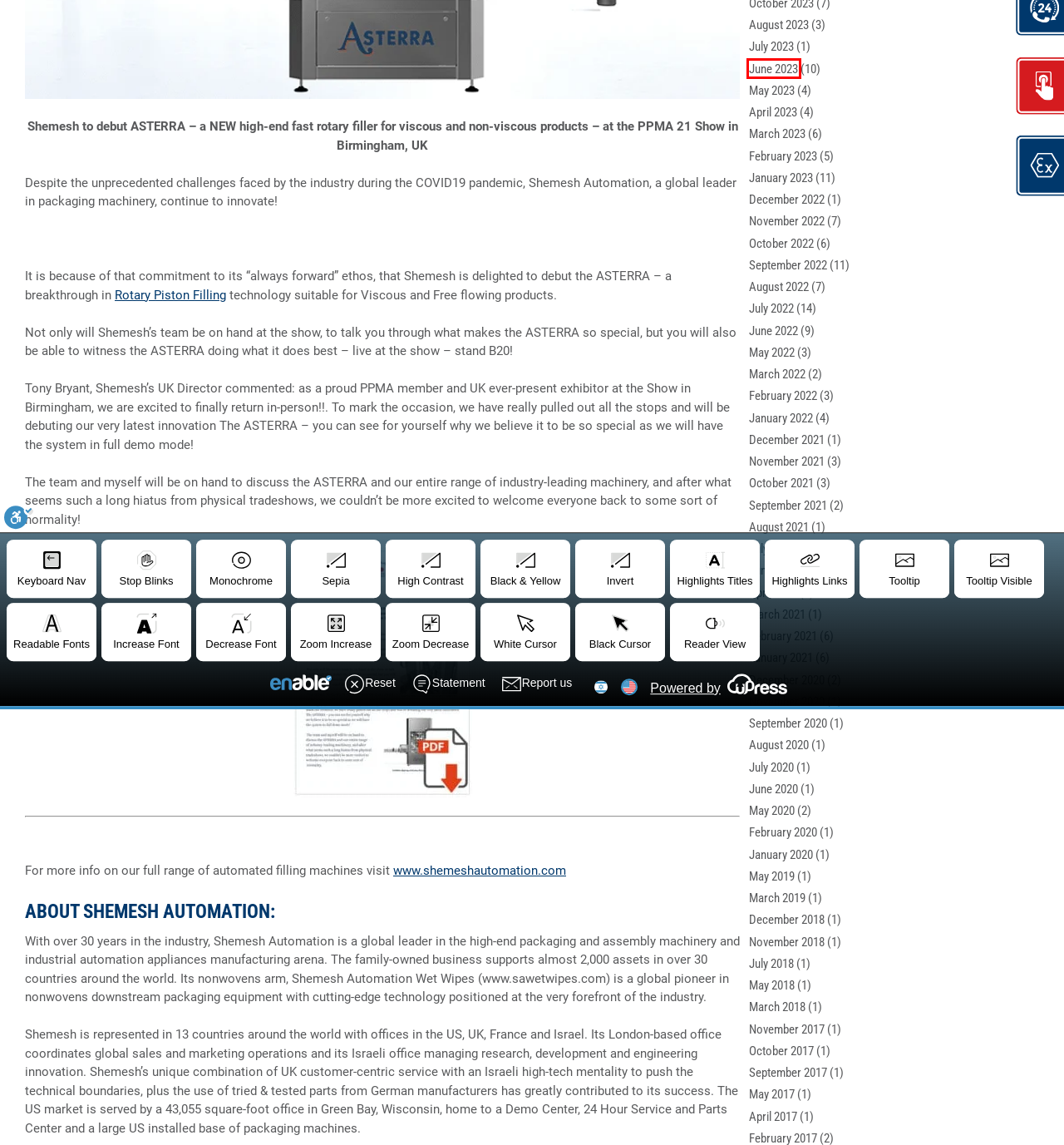You are given a screenshot depicting a webpage with a red bounding box around a UI element. Select the description that best corresponds to the new webpage after clicking the selected element. Here are the choices:
A. Contact Shemesh Automation | Automated Packaging Machinery
B. News Archives - Shemesh Automation
C. Textile World: Sustainable Solutions For Wet Wipes Packaging - Shemesh Automation
D. In The Media Archives - Shemesh Automation
E. Uncategorised Archives - Shemesh Automation
F. Marin Textiles: Join Shemesh at Go Wipes Europe - Shemesh Automation
G. Automatic Case Packing Machines | Shemesh Automation
H. - Shemesh Automation

B